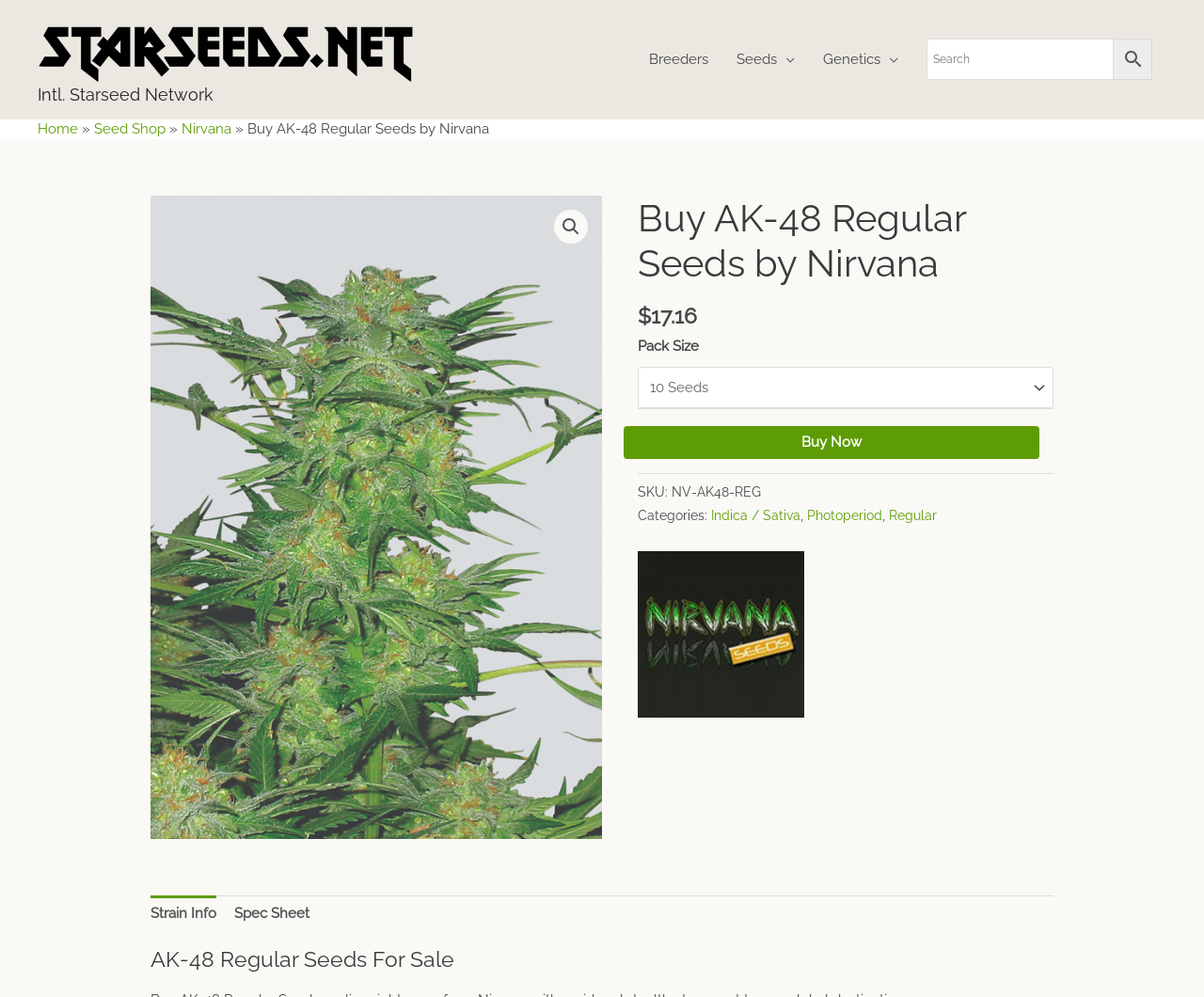What is the main heading of this webpage? Please extract and provide it.

Buy AK-48 Regular Seeds by Nirvana